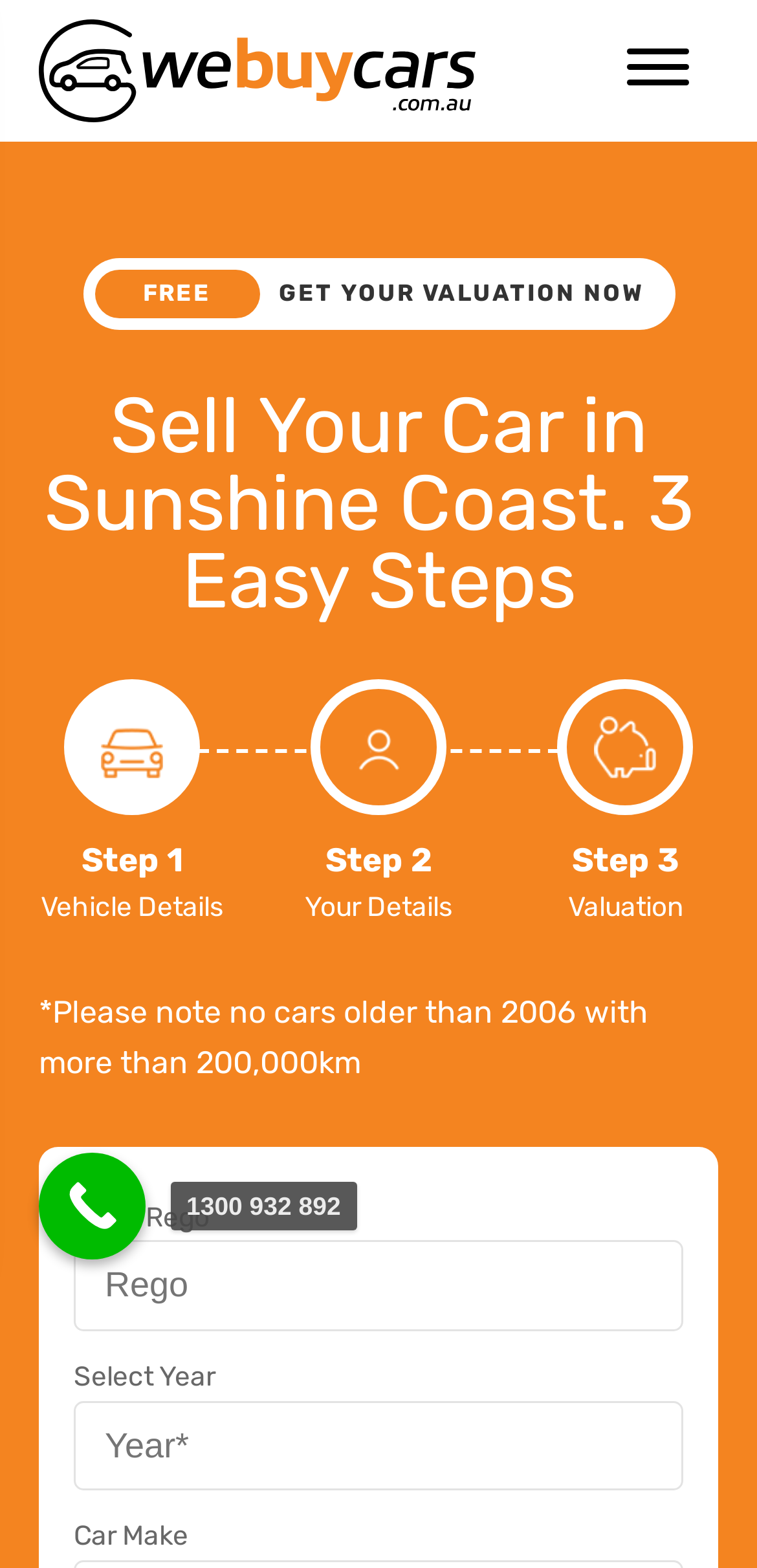Locate the bounding box coordinates of the UI element described by: "alt="We Buy Cars"". Provide the coordinates as four float numbers between 0 and 1, formatted as [left, top, right, bottom].

[0.051, 0.012, 0.628, 0.078]